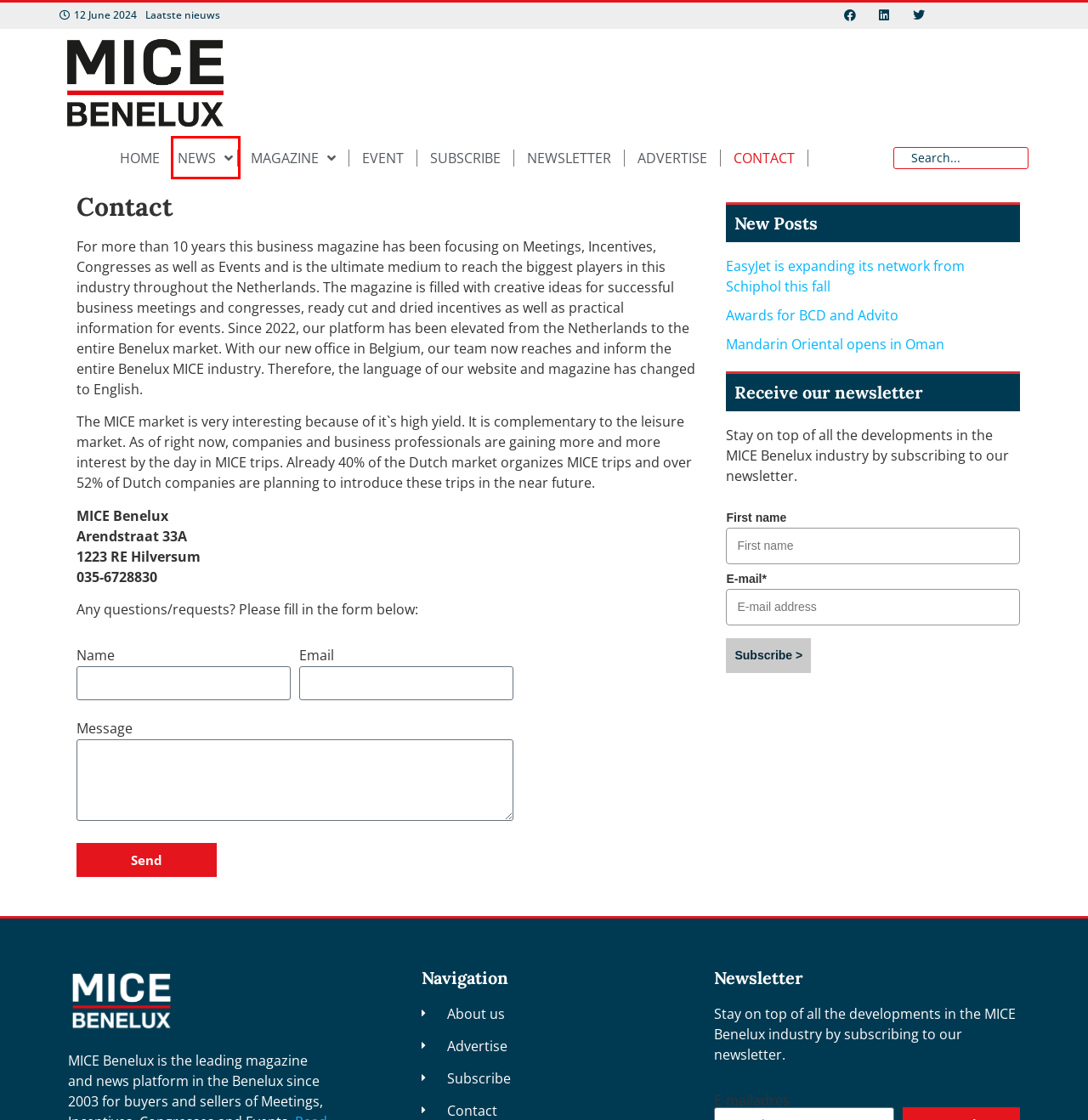You have a screenshot of a webpage with a red bounding box around an element. Identify the webpage description that best fits the new page that appears after clicking the selected element in the red bounding box. Here are the candidates:
A. MICE Benelux | News
B. Travday
C. Newsletter | MICE Benelux
D. MICE Benelux | Home
E. MICE Benelux | EasyJet is expanding its network from Schiphol this fall
F. MICE Benelux | Awards for BCD and Advito
G. MICE Benelux | Advertise
H. MICE Benelux | Mandarin Oriental opens in Oman

A